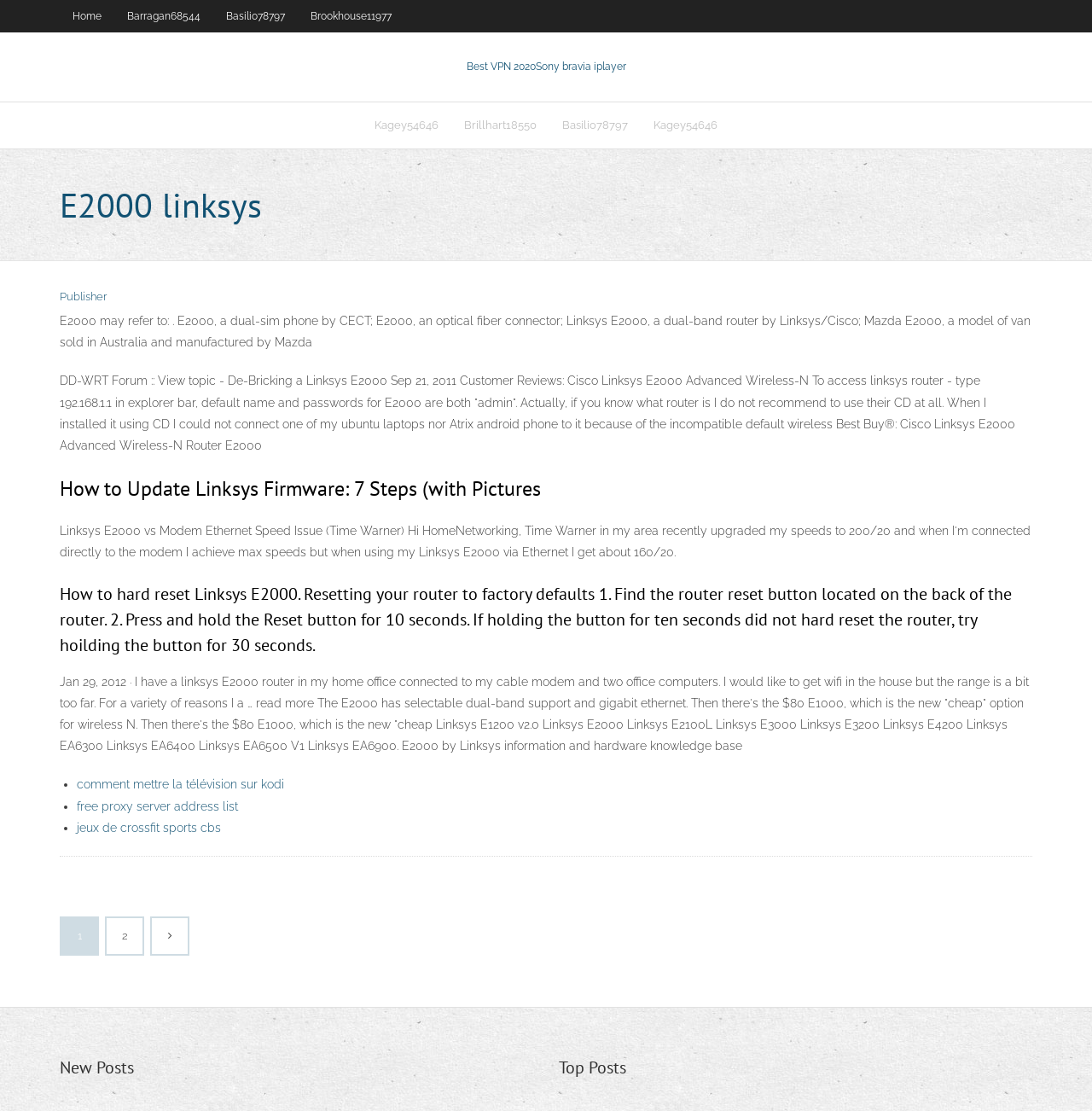Please locate the bounding box coordinates for the element that should be clicked to achieve the following instruction: "Read about Gloria Majiga-Kamoto's Goldman Environmental Prize". Ensure the coordinates are given as four float numbers between 0 and 1, i.e., [left, top, right, bottom].

None